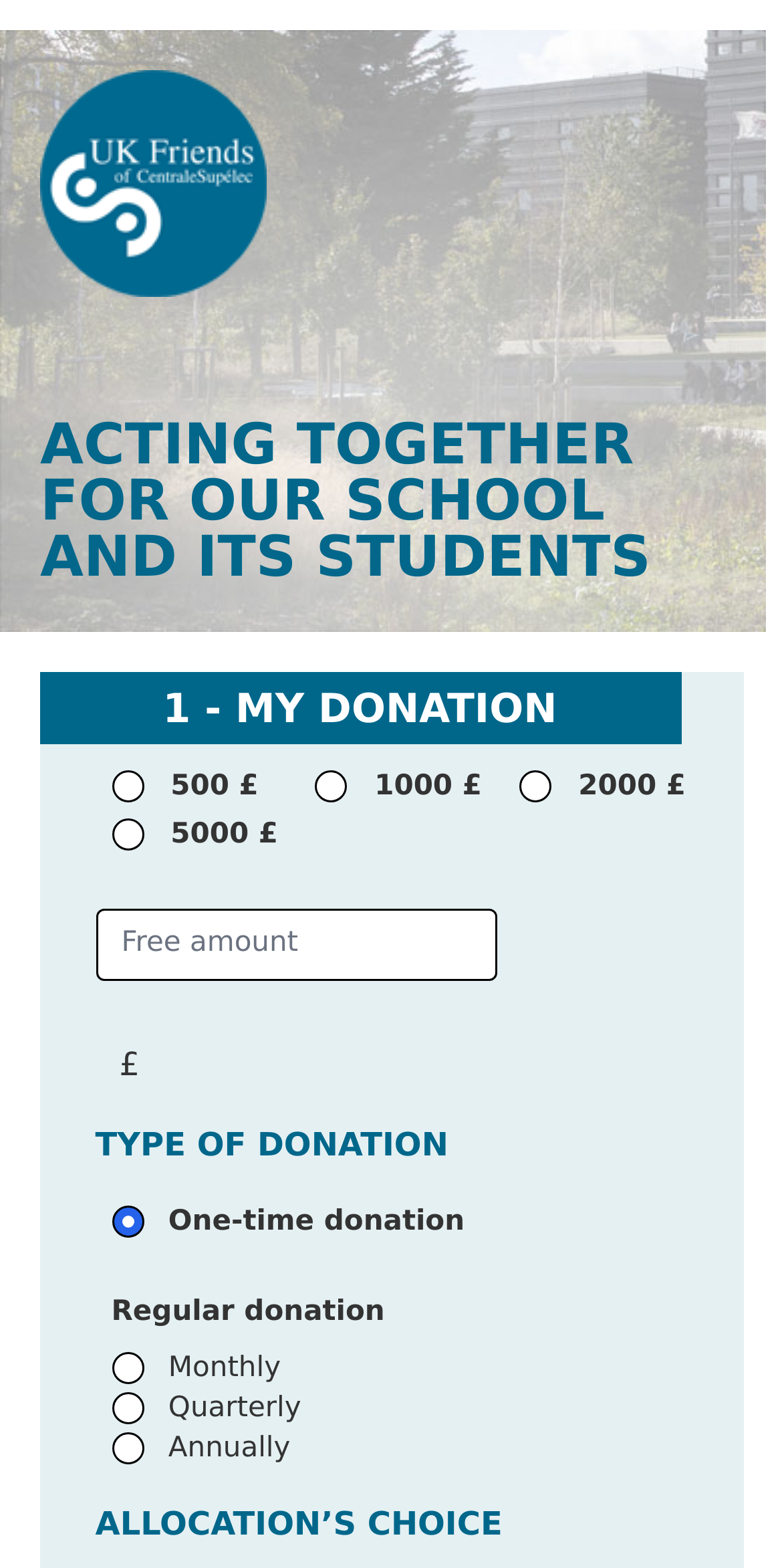Return the bounding box coordinates of the UI element that corresponds to this description: "parent_node: £ name="free_amount" placeholder="Free amount"". The coordinates must be given as four float numbers in the range of 0 and 1, [left, top, right, bottom].

[0.122, 0.58, 0.635, 0.625]